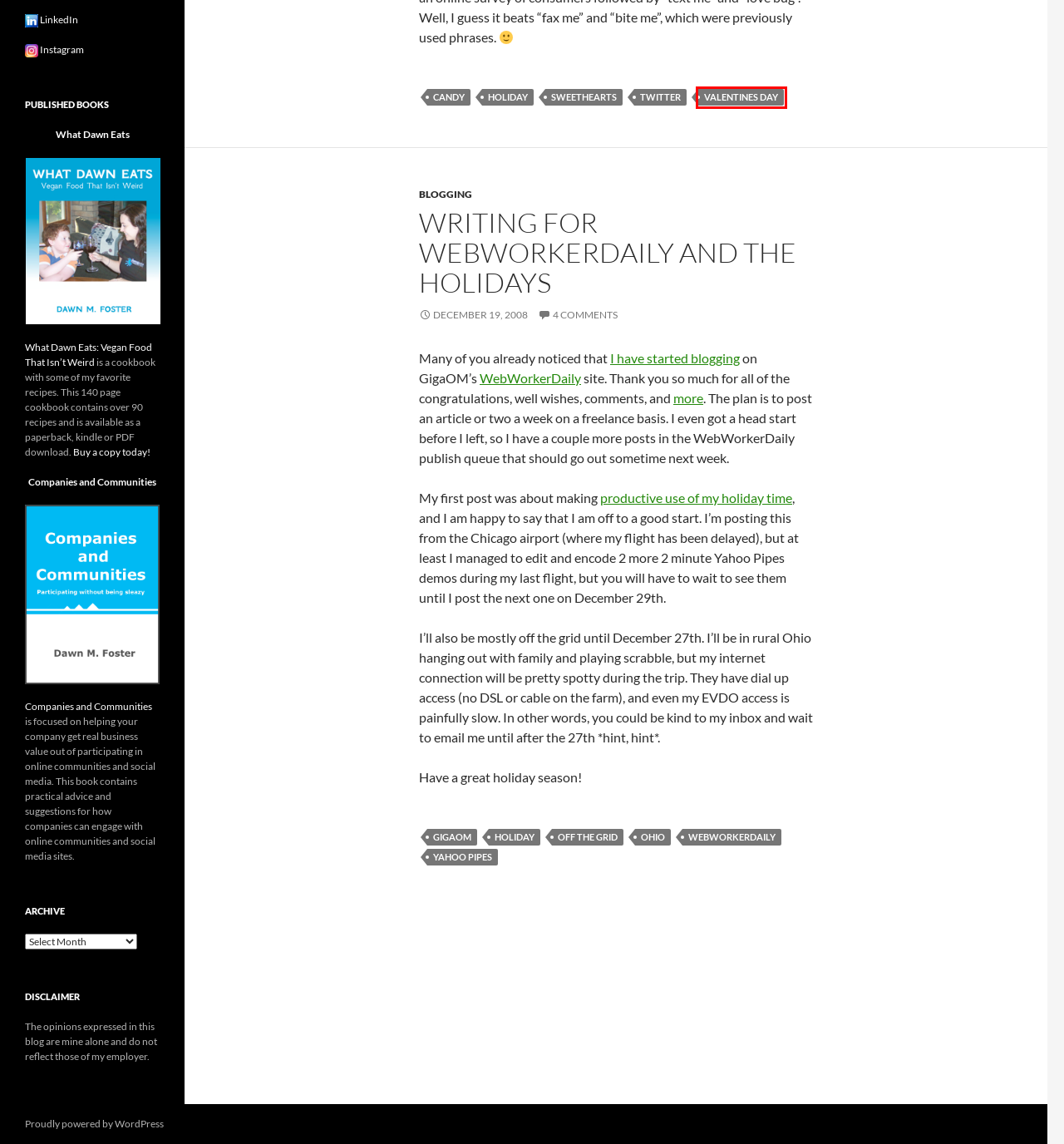You have a screenshot of a webpage with an element surrounded by a red bounding box. Choose the webpage description that best describes the new page after clicking the element inside the red bounding box. Here are the candidates:
A. Writing for WebWorkerDaily and The Holidays | Fast Wonder
B. blogging | Fast Wonder
C. candy | Fast Wonder
D. ohio | Fast Wonder
E. valentines day | Fast Wonder
F. yahoo pipes | Fast Wonder
G. off the grid | Fast Wonder
H. Cookbook | What Dawn Eats

E